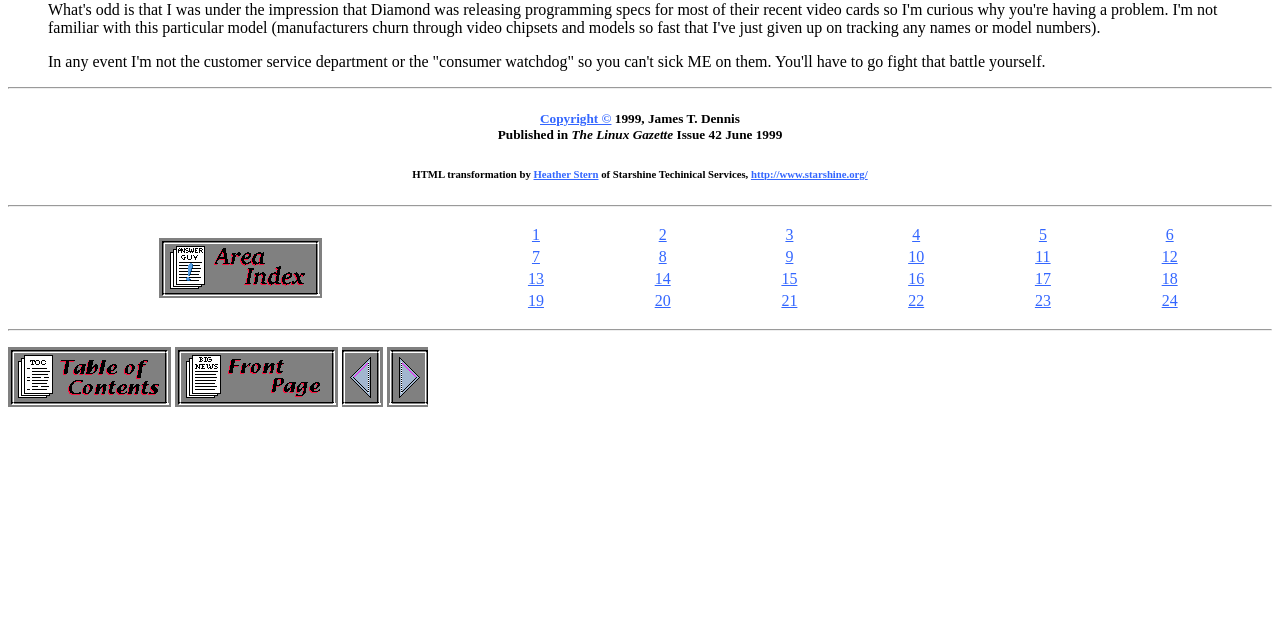Please find the bounding box for the UI element described by: "http://www.starshine.org/".

[0.587, 0.263, 0.678, 0.282]